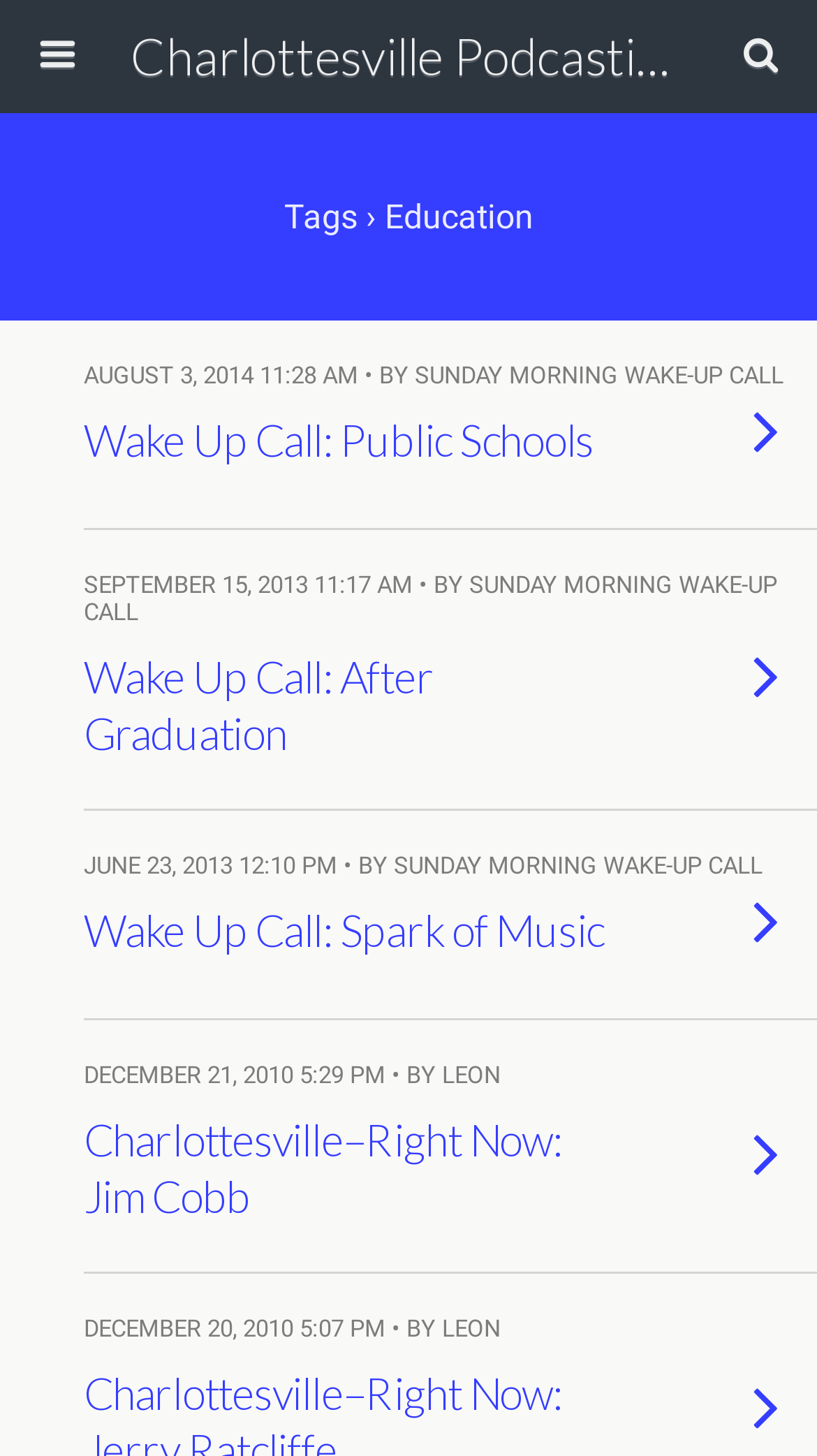What is the name of the network?
Use the image to answer the question with a single word or phrase.

Charlottesville Podcasting Network